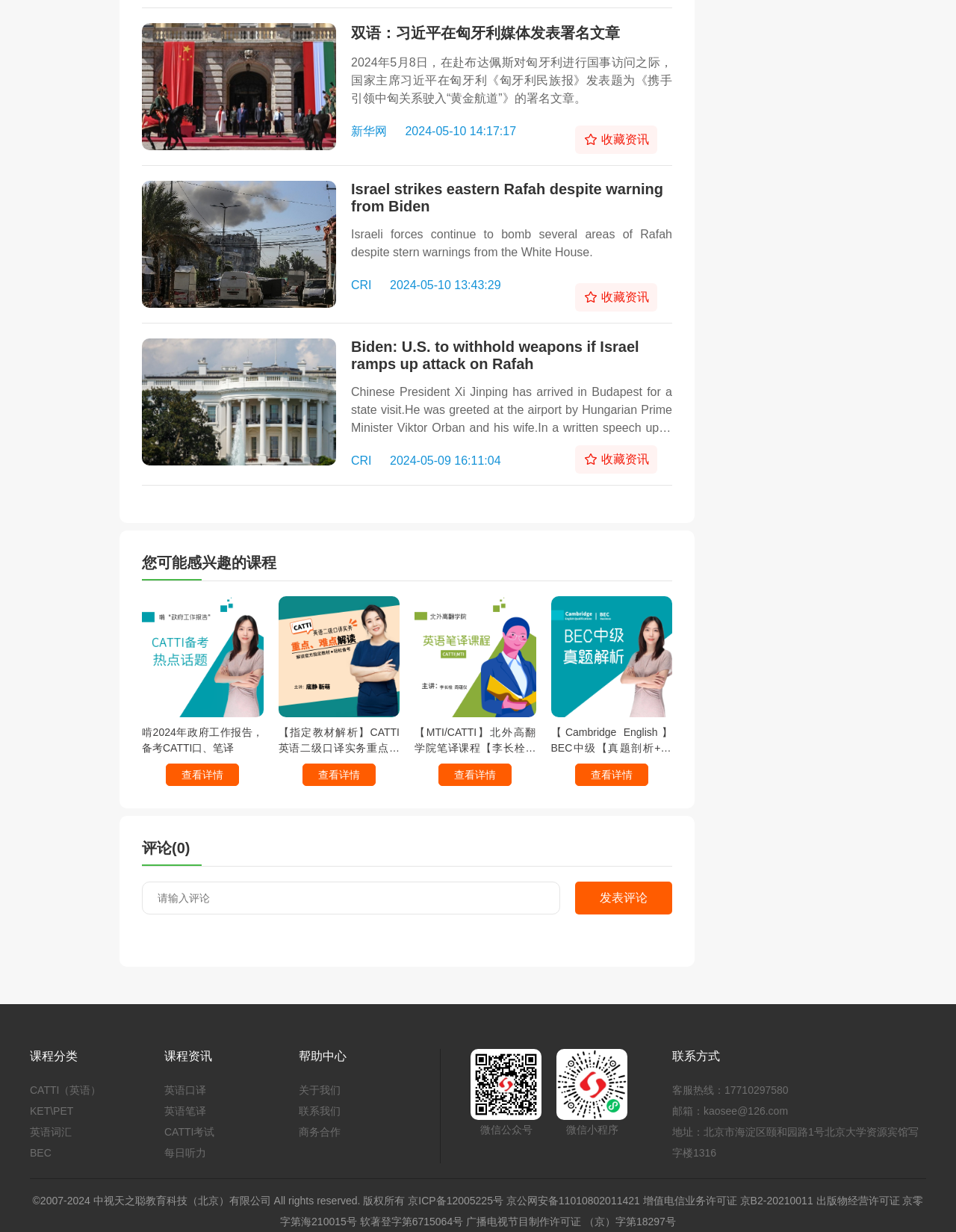Determine the bounding box of the UI element mentioned here: "parent_node: 发表评论 placeholder="请输入评论"". The coordinates must be in the format [left, top, right, bottom] with values ranging from 0 to 1.

[0.148, 0.716, 0.586, 0.742]